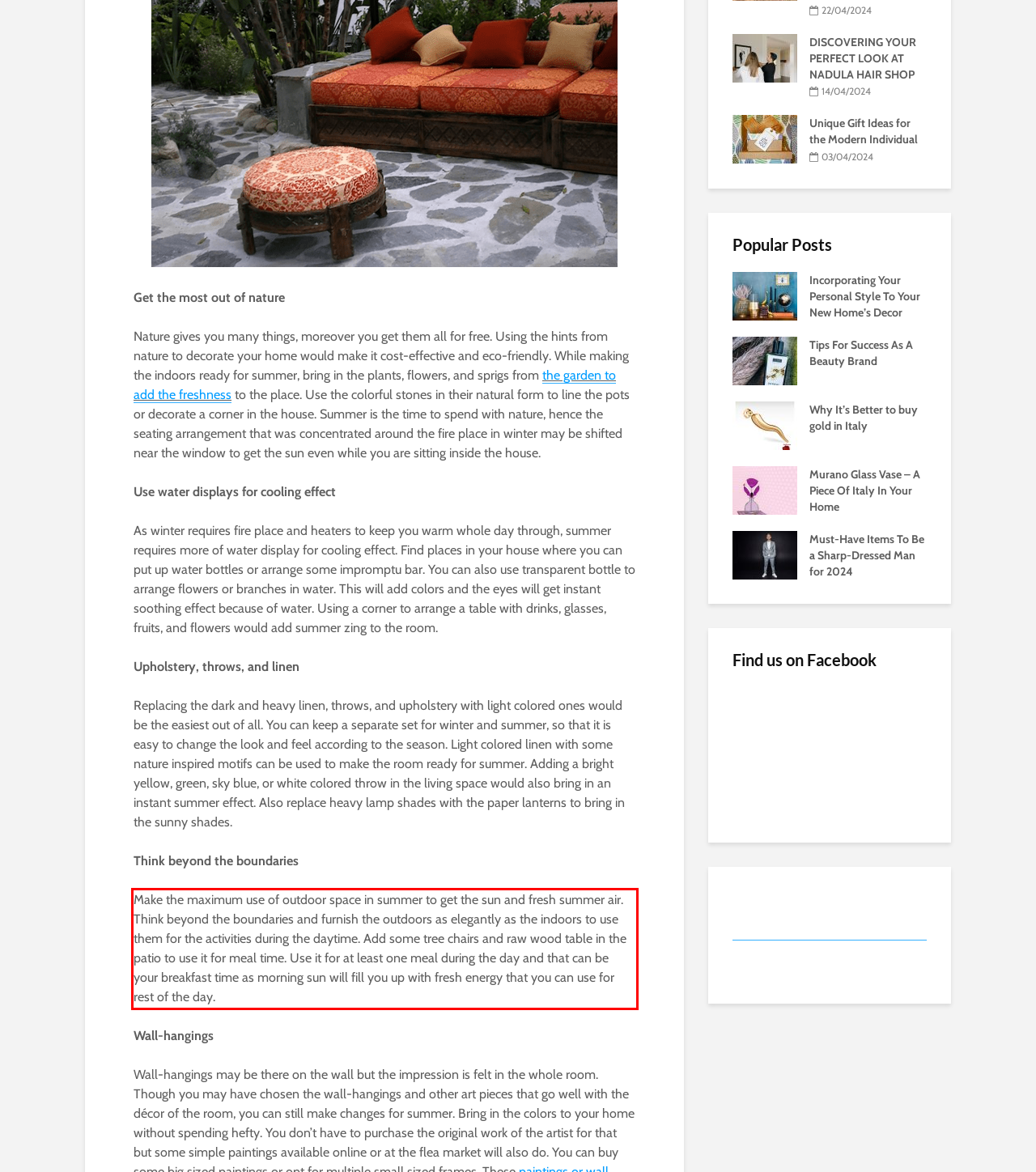Please look at the screenshot provided and find the red bounding box. Extract the text content contained within this bounding box.

Make the maximum use of outdoor space in summer to get the sun and fresh summer air. Think beyond the boundaries and furnish the outdoors as elegantly as the indoors to use them for the activities during the daytime. Add some tree chairs and raw wood table in the patio to use it for meal time. Use it for at least one meal during the day and that can be your breakfast time as morning sun will fill you up with fresh energy that you can use for rest of the day.